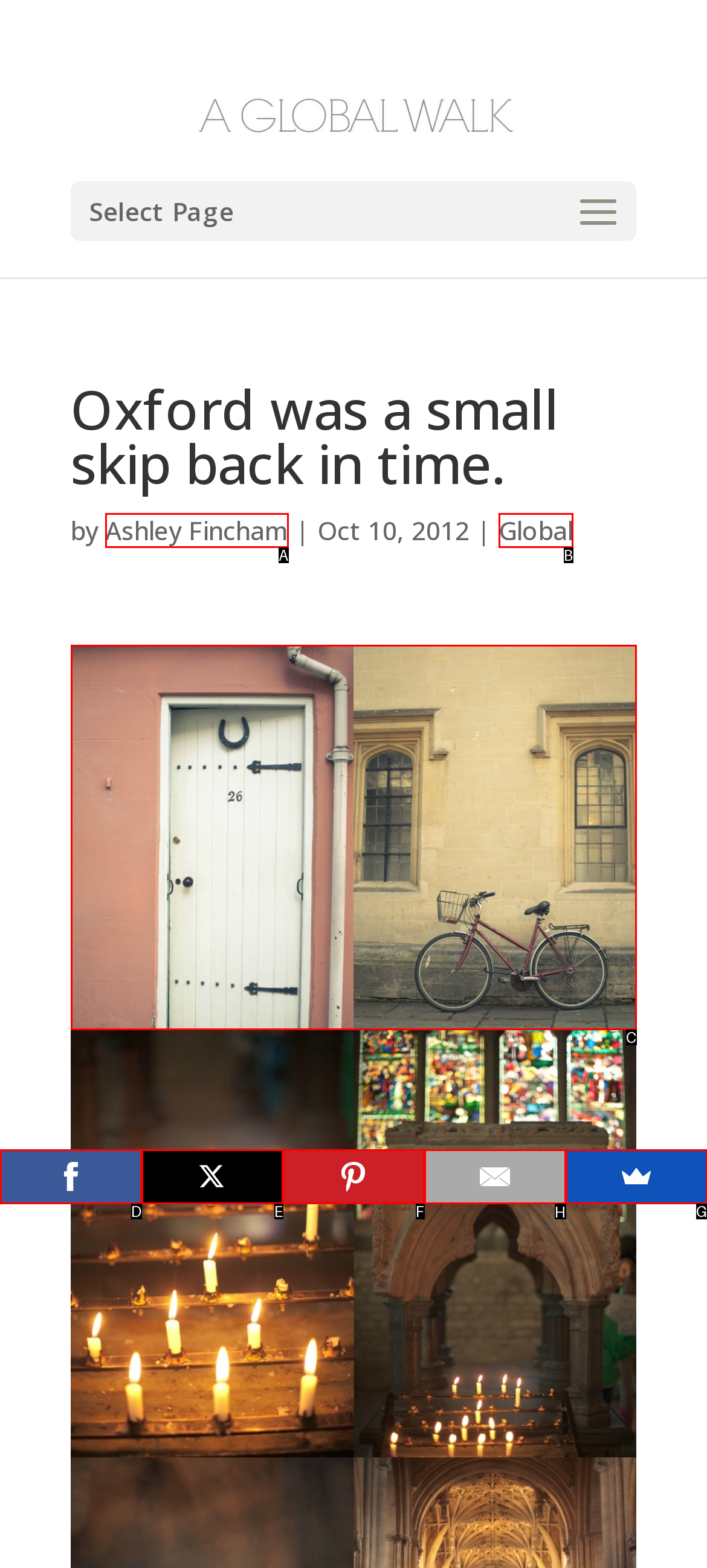Tell me the letter of the UI element I should click to accomplish the task: Email the author based on the choices provided in the screenshot.

H